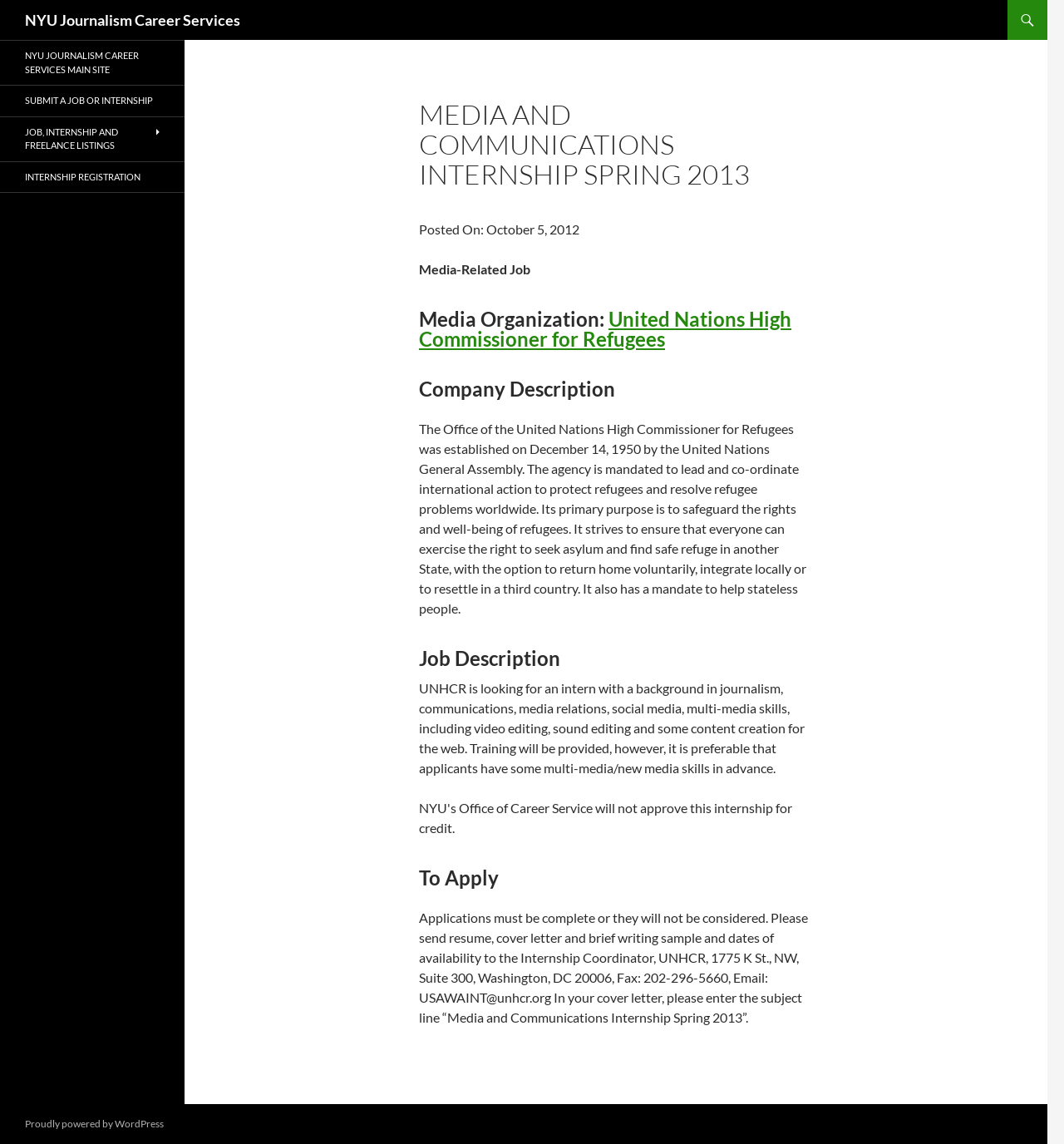What is the name of the organization offering the internship? Examine the screenshot and reply using just one word or a brief phrase.

United Nations High Commissioner for Refugees